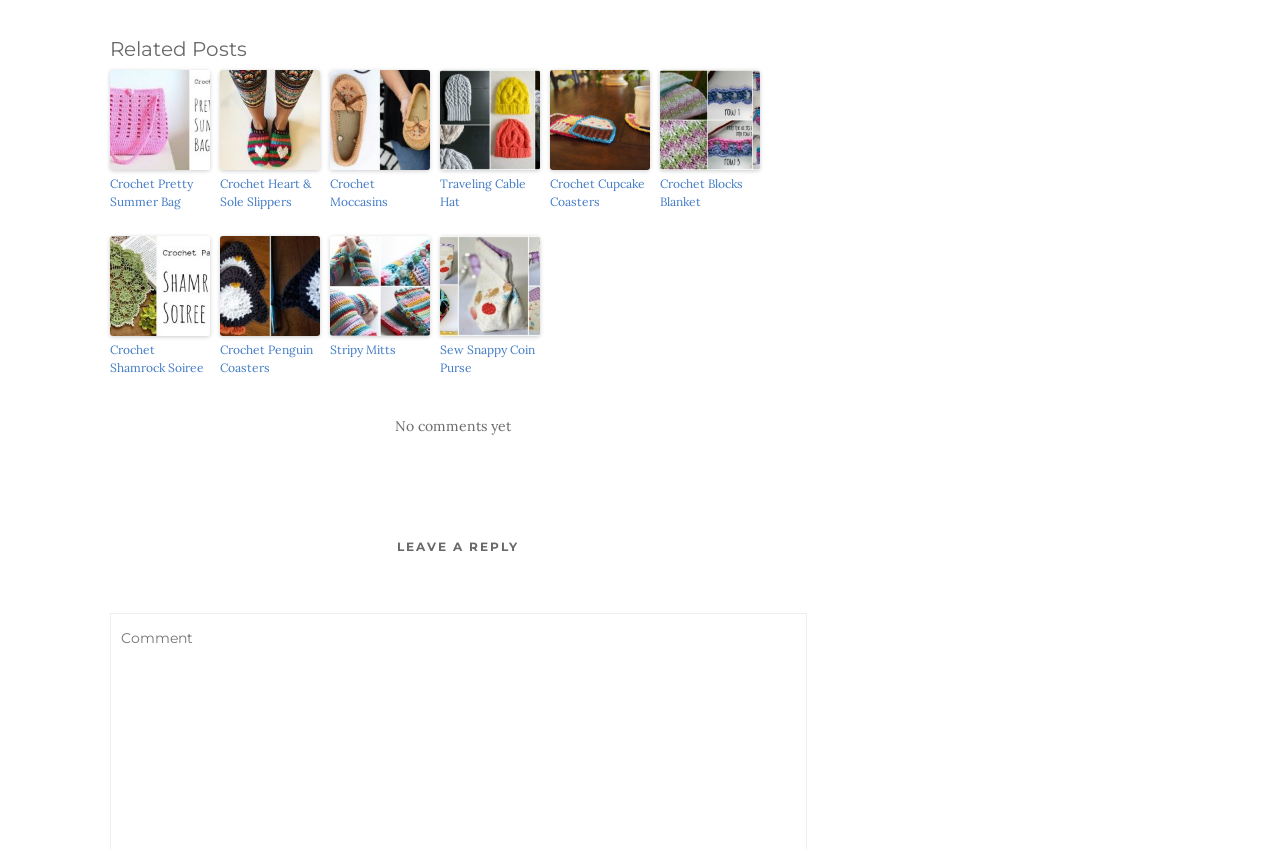Please give a succinct answer using a single word or phrase:
Is there a comment section?

Yes